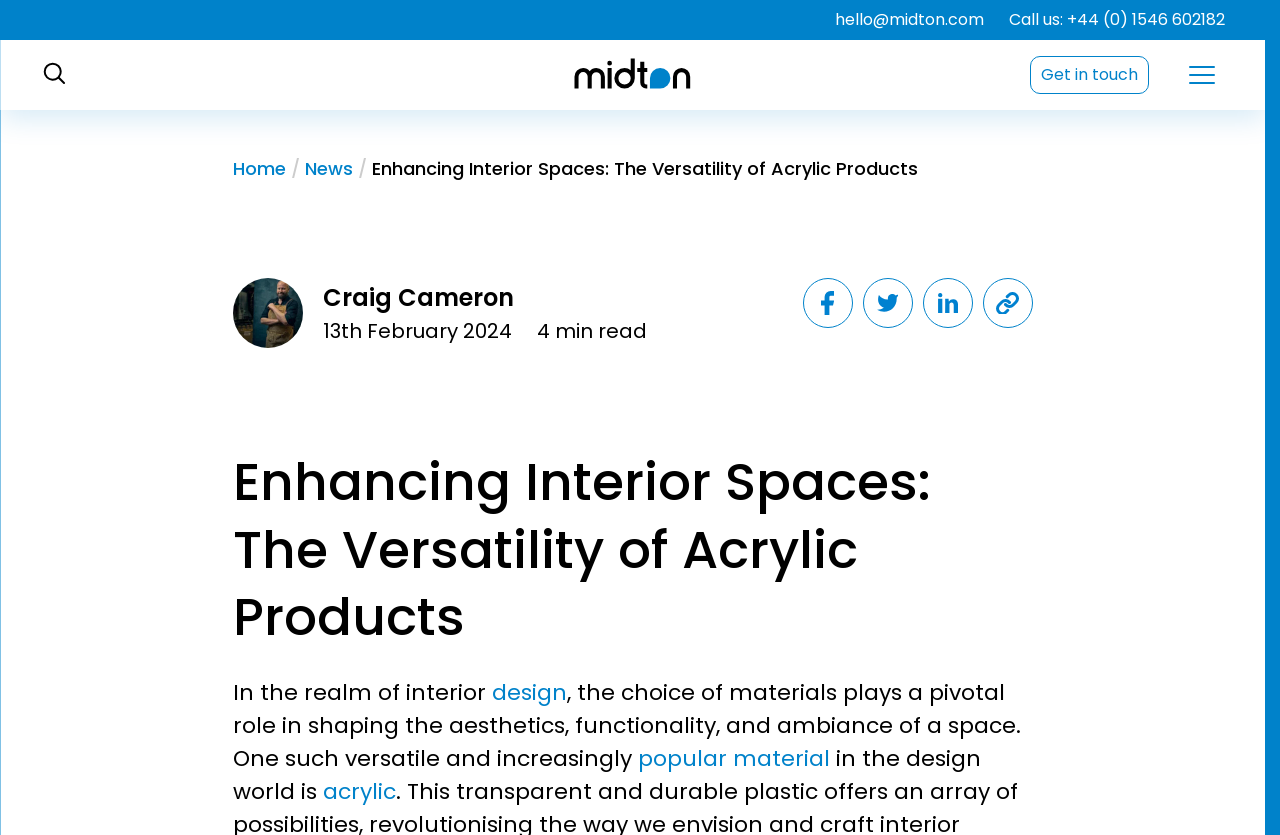Specify the bounding box coordinates of the region I need to click to perform the following instruction: "Go to home page". The coordinates must be four float numbers in the range of 0 to 1, i.e., [left, top, right, bottom].

[0.449, 0.069, 0.54, 0.111]